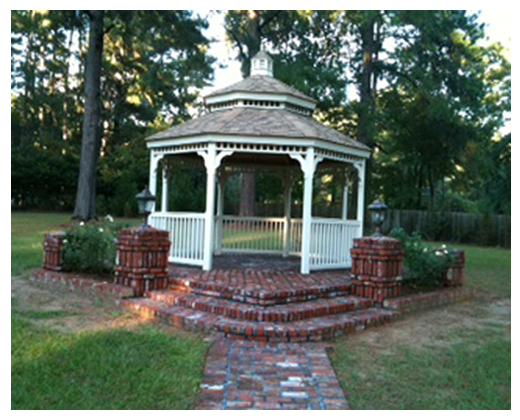What material is the pathway made of?
Look at the screenshot and respond with a single word or phrase.

Red bricks